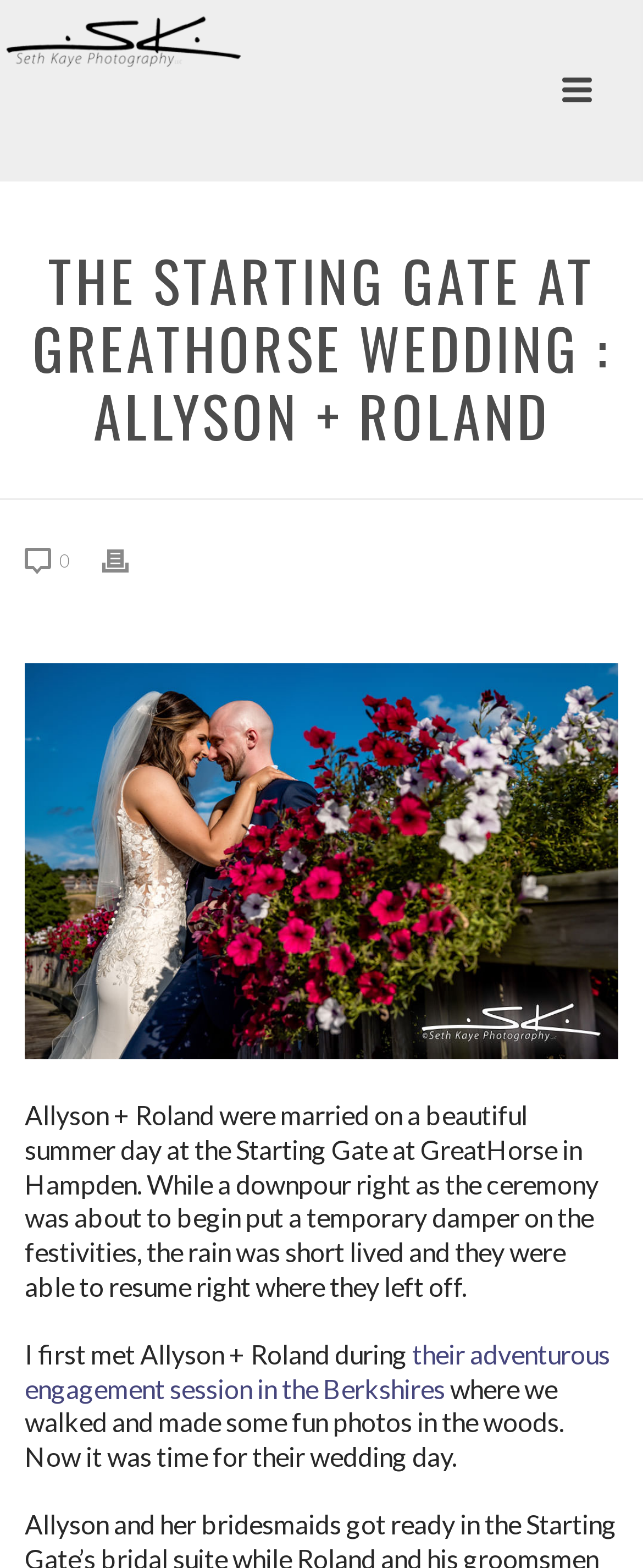What is the position of the image with respect to the link 'Print'?
Please provide a comprehensive answer to the question based on the webpage screenshot.

I found this answer by comparing the y1 and y2 coordinates of the image element with bounding box coordinates [0.159, 0.35, 0.2, 0.367] and the link element with text 'Print' which has a bounding box coordinate of [0.159, 0.346, 0.251, 0.367]. Since the y1 and y2 coordinates of the image are smaller than those of the link, the image is above the link.